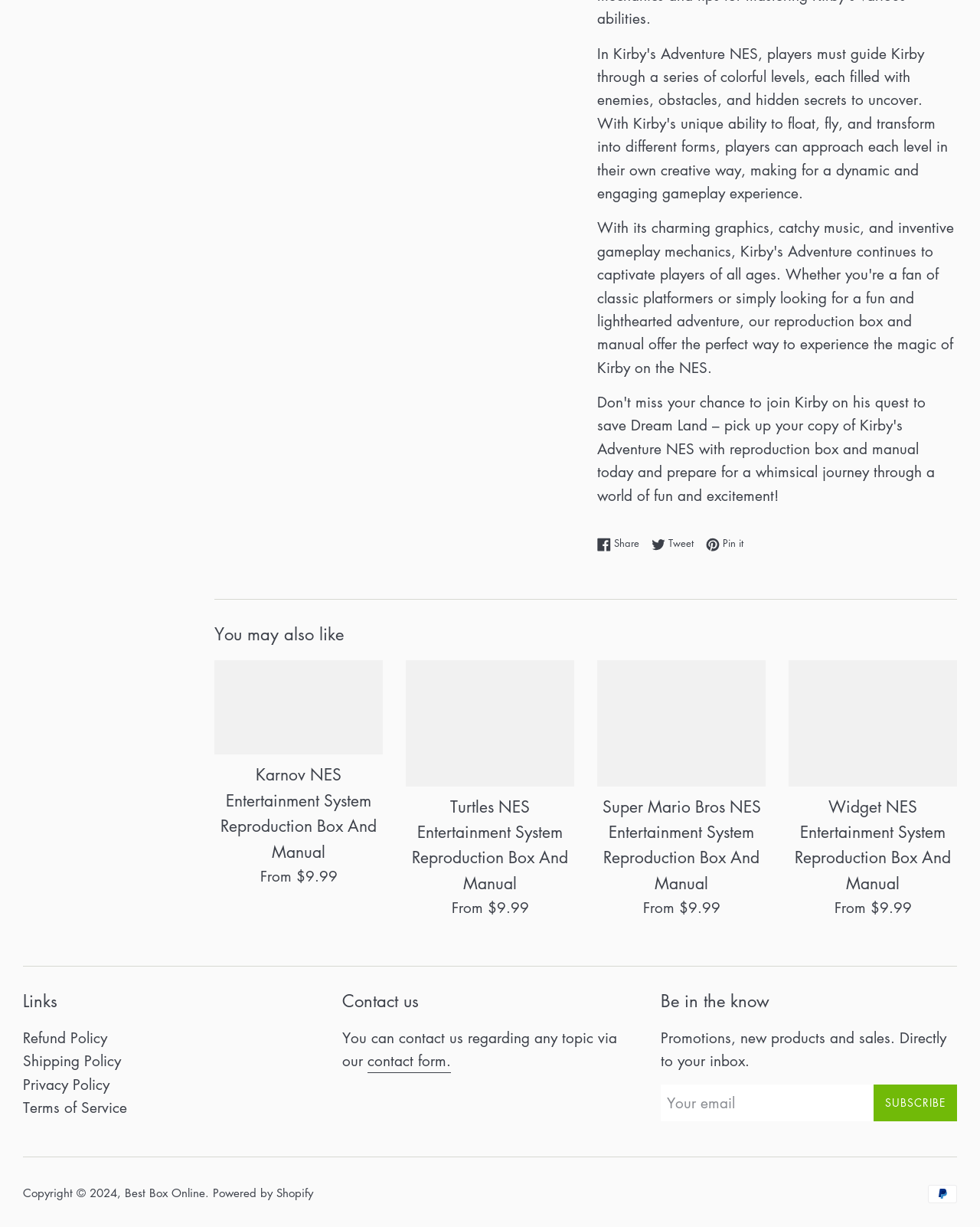Identify the bounding box coordinates of the clickable section necessary to follow the following instruction: "Visit the home page". The coordinates should be presented as four float numbers from 0 to 1, i.e., [left, top, right, bottom].

None